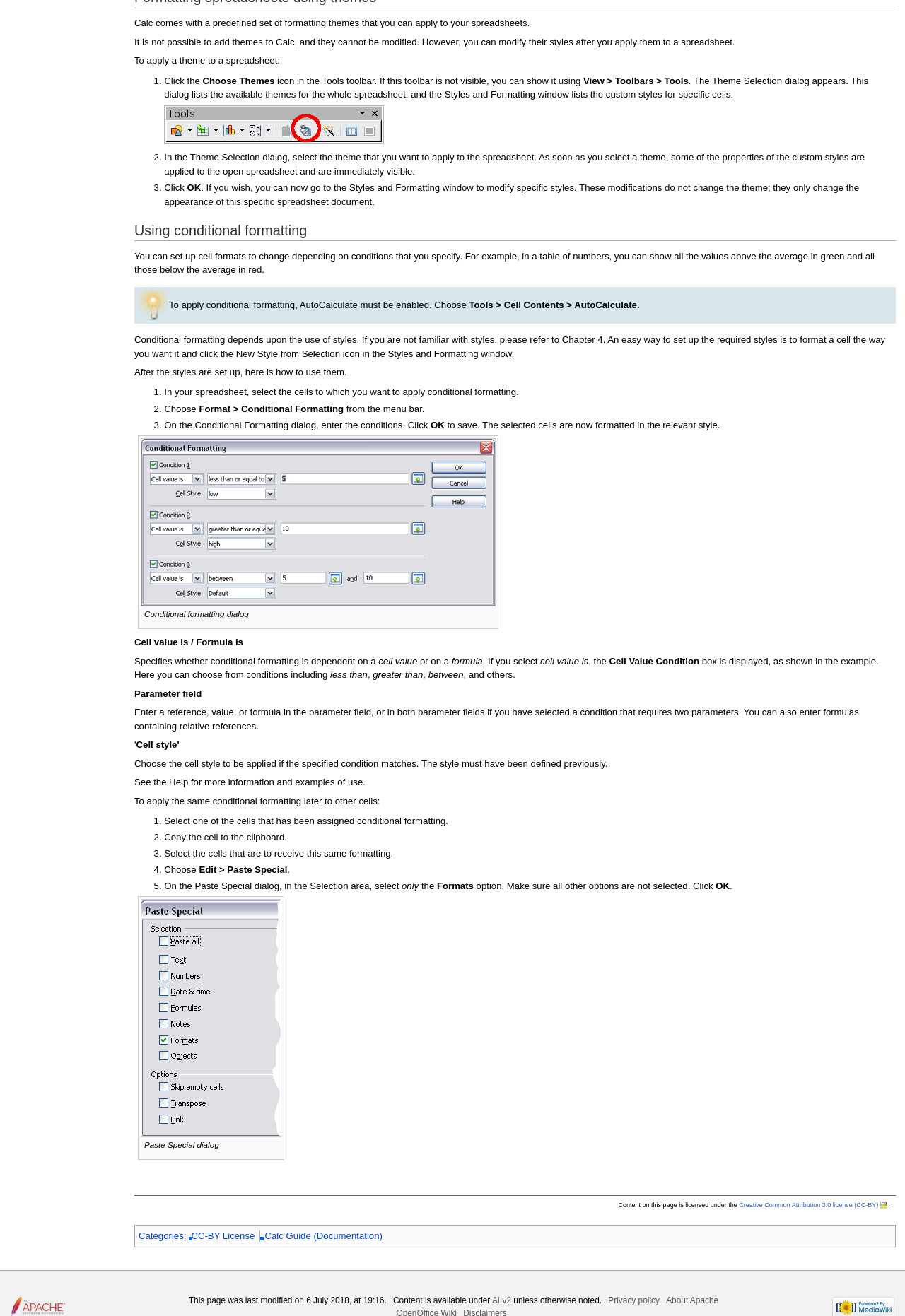Specify the bounding box coordinates of the element's area that should be clicked to execute the given instruction: "Click the 'Choose Themes' icon in the Tools toolbar.". The coordinates should be four float numbers between 0 and 1, i.e., [left, top, right, bottom].

[0.224, 0.057, 0.303, 0.065]